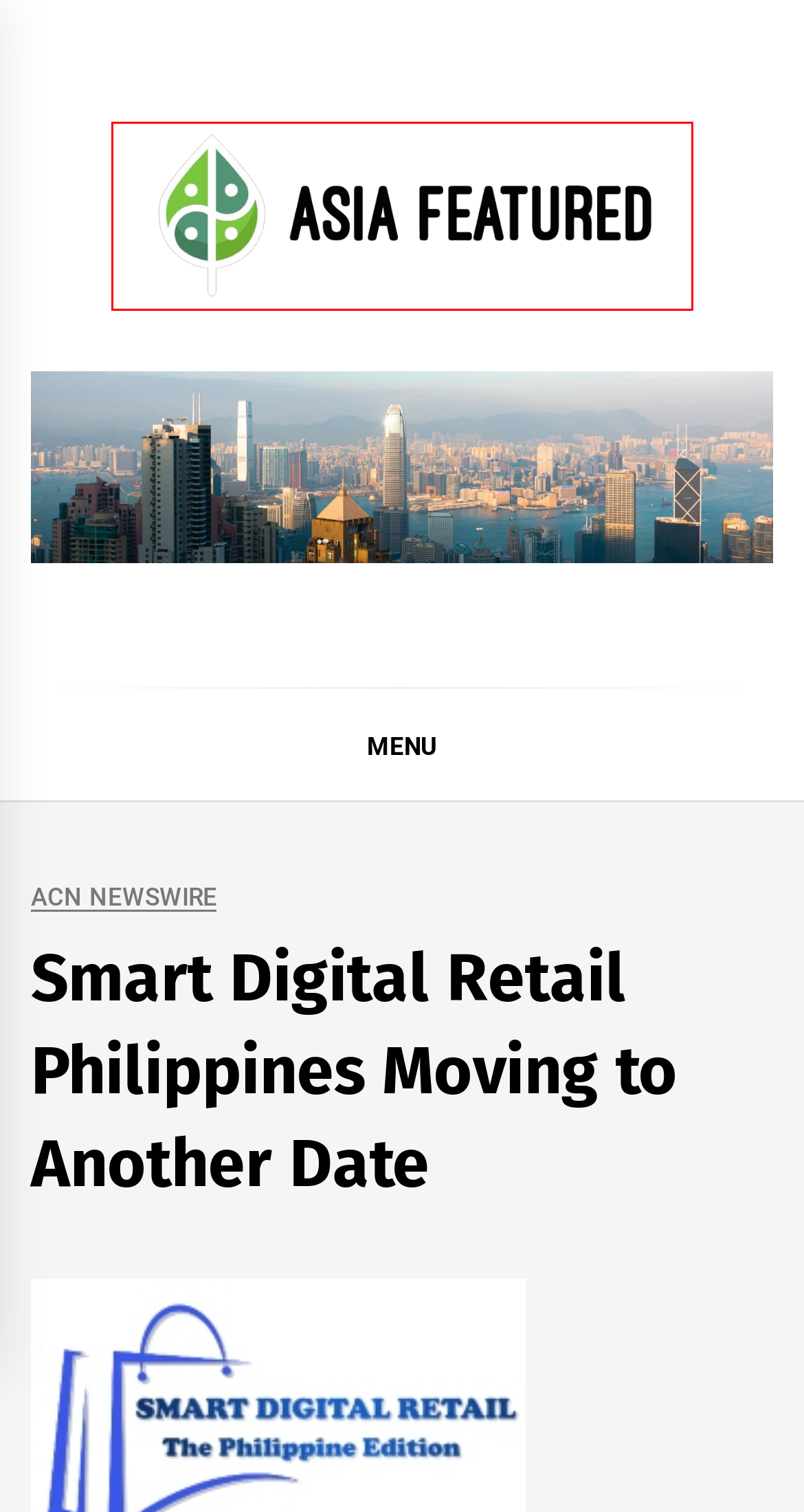Look at the given screenshot of a webpage with a red rectangle bounding box around a UI element. Pick the description that best matches the new webpage after clicking the element highlighted. The descriptions are:
A. Asia Featured – Latest Singapore, Hongkong News and Headlines, Asia Featured Stories
B. philippine – Asia Featured
C. Finance – Asia Featured
D. 苹果品牌价值突破1万亿美元，英伟达品牌价值翻三倍 – Asia Featured
E. Go Hub Sets to Raise RM37.51 Million from Ace Market IPO – Asia Featured
F. Net Dace – Latest press releases and event updates in Hong Kong, Singapore, Southeast Asia
G. 传承“珍视过往”的持久意义 – Asia Featured
H. PR Distribution and Marketing Services | SeaPRwire

A